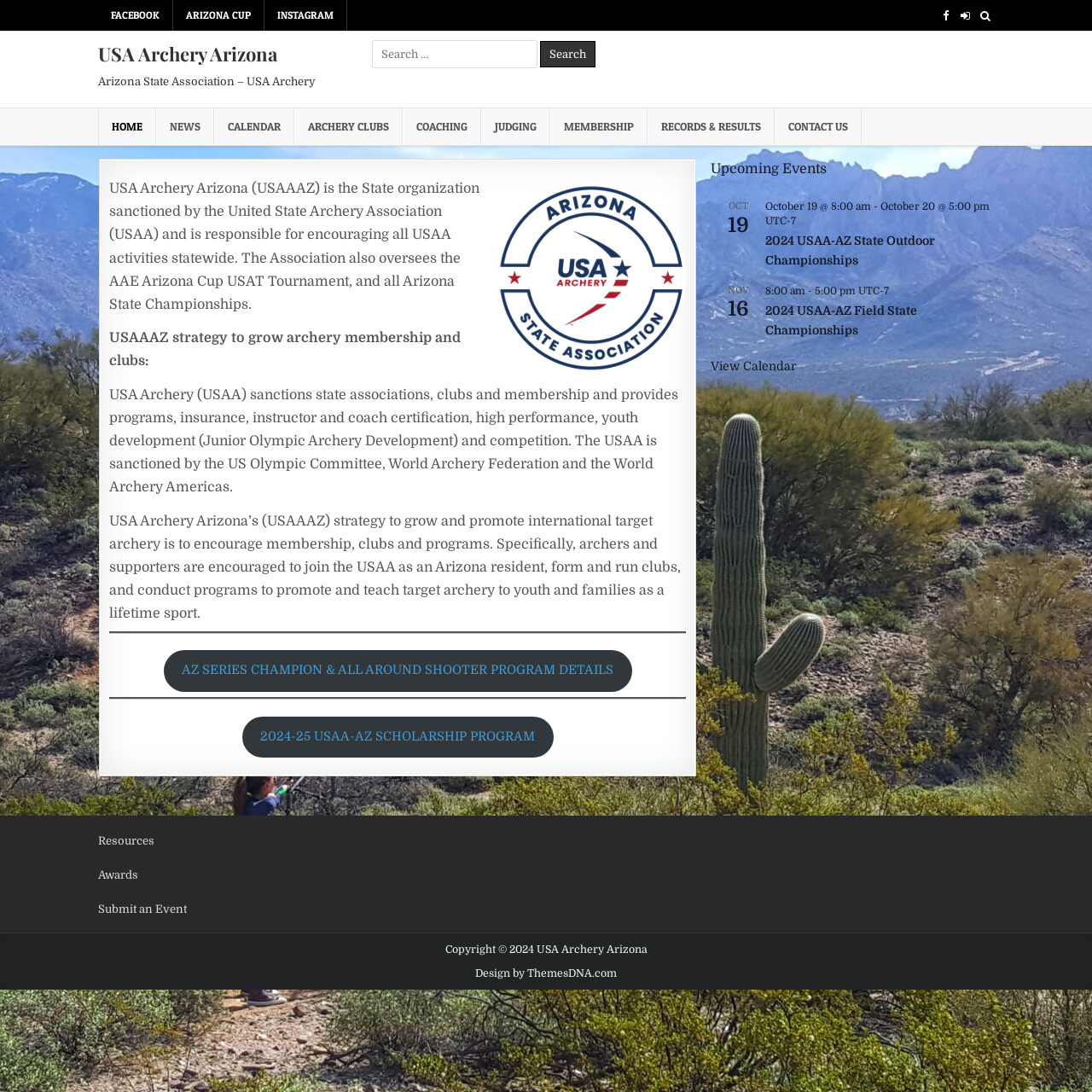Can you find the bounding box coordinates for the element to click on to achieve the instruction: "Search for something"?

[0.341, 0.037, 0.91, 0.062]